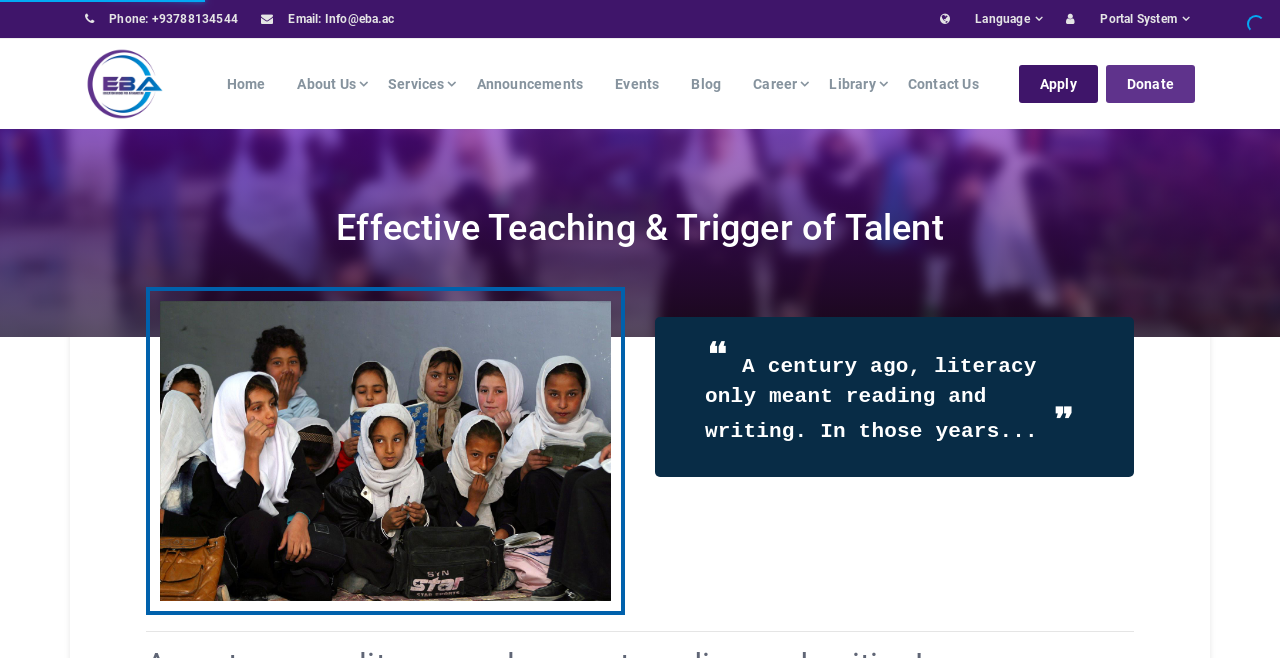Provide a comprehensive description of the webpage.

The webpage appears to be the homepage of "Education Bridge For Afghanistan" and has a prominent heading "Effective Teaching & Trigger of Talent" at the top. 

At the very top, there are four links aligned horizontally, including a phone number, an email address, a language option, and a portal system link. 

Below these links, there is a navigation menu with nine links: Home, About Us, Services, Announcements, Events, Blog, Career, Library, and Contact Us. These links are also aligned horizontally and are positioned near the top of the page.

The main content of the page is a blockquote with a quote that reads "A century ago, literacy only meant reading and writing. In those years..." The quote is enclosed in quotation marks and has an image to its left. 

At the bottom of the page, there are two calls-to-action links, "Apply" and "Donate", positioned side by side.